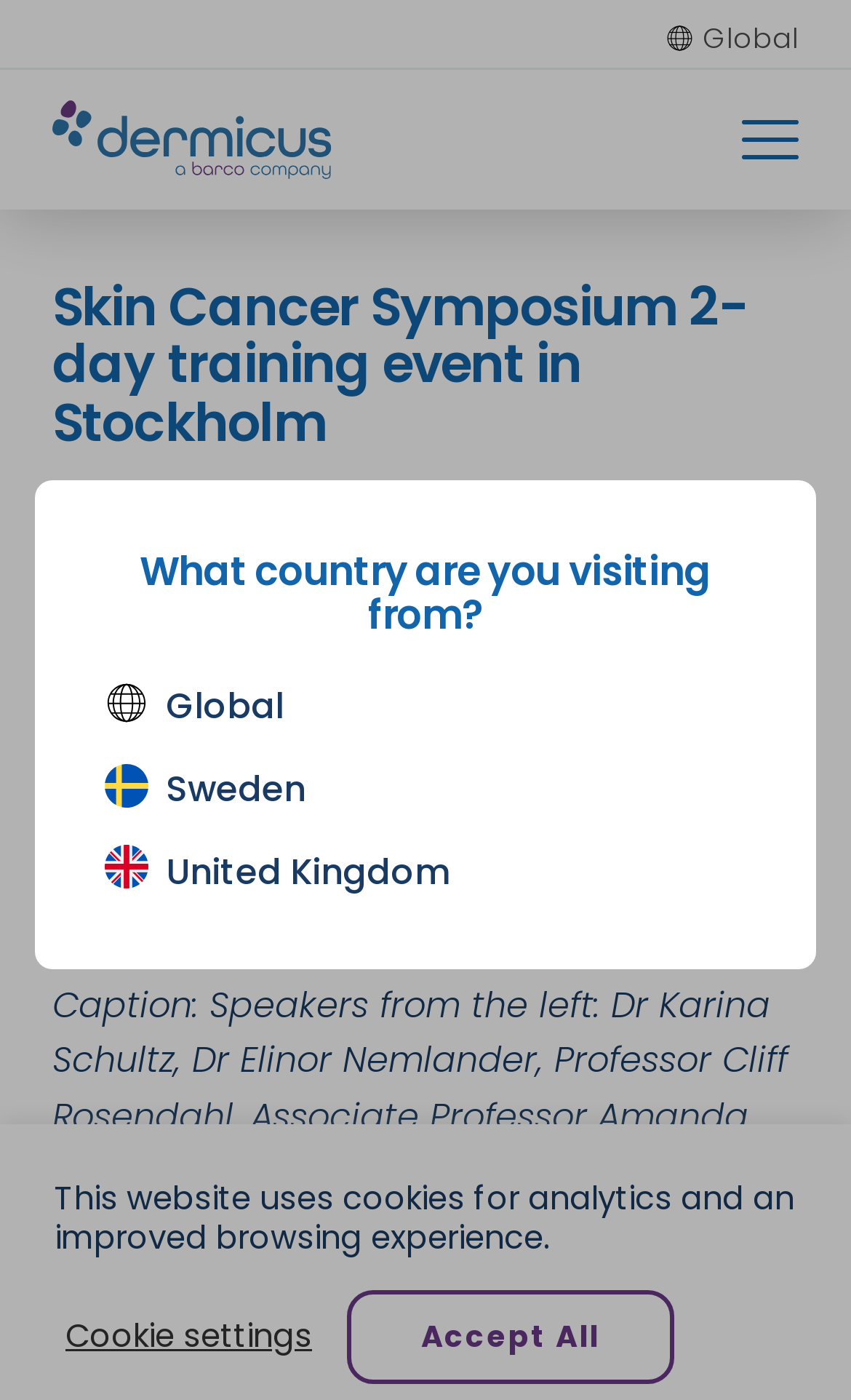Generate the title text from the webpage.

Skin Cancer Symposium 2-day training event in Stockholm